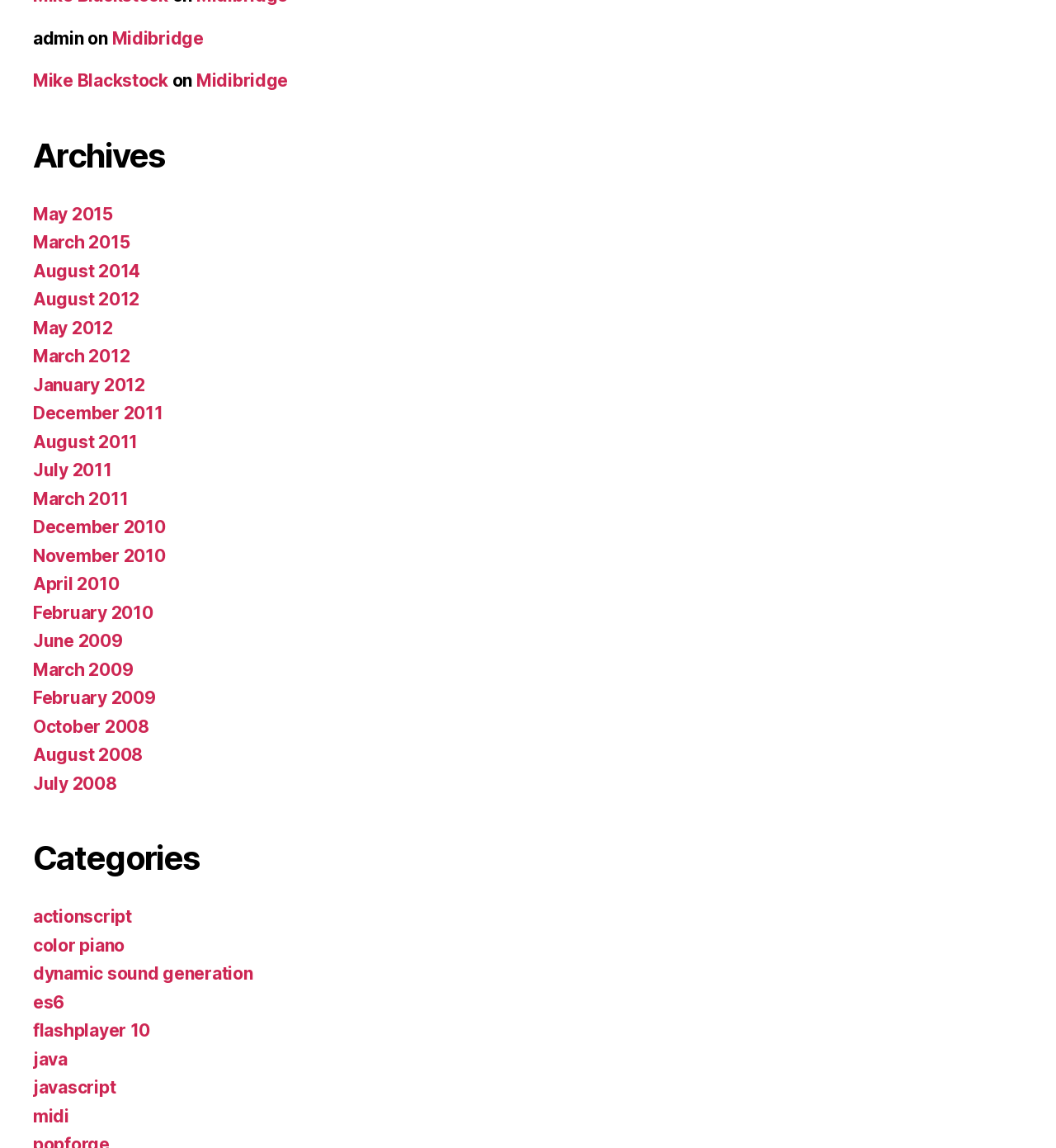Please identify the coordinates of the bounding box that should be clicked to fulfill this instruction: "click on Midibridge".

[0.106, 0.024, 0.193, 0.042]